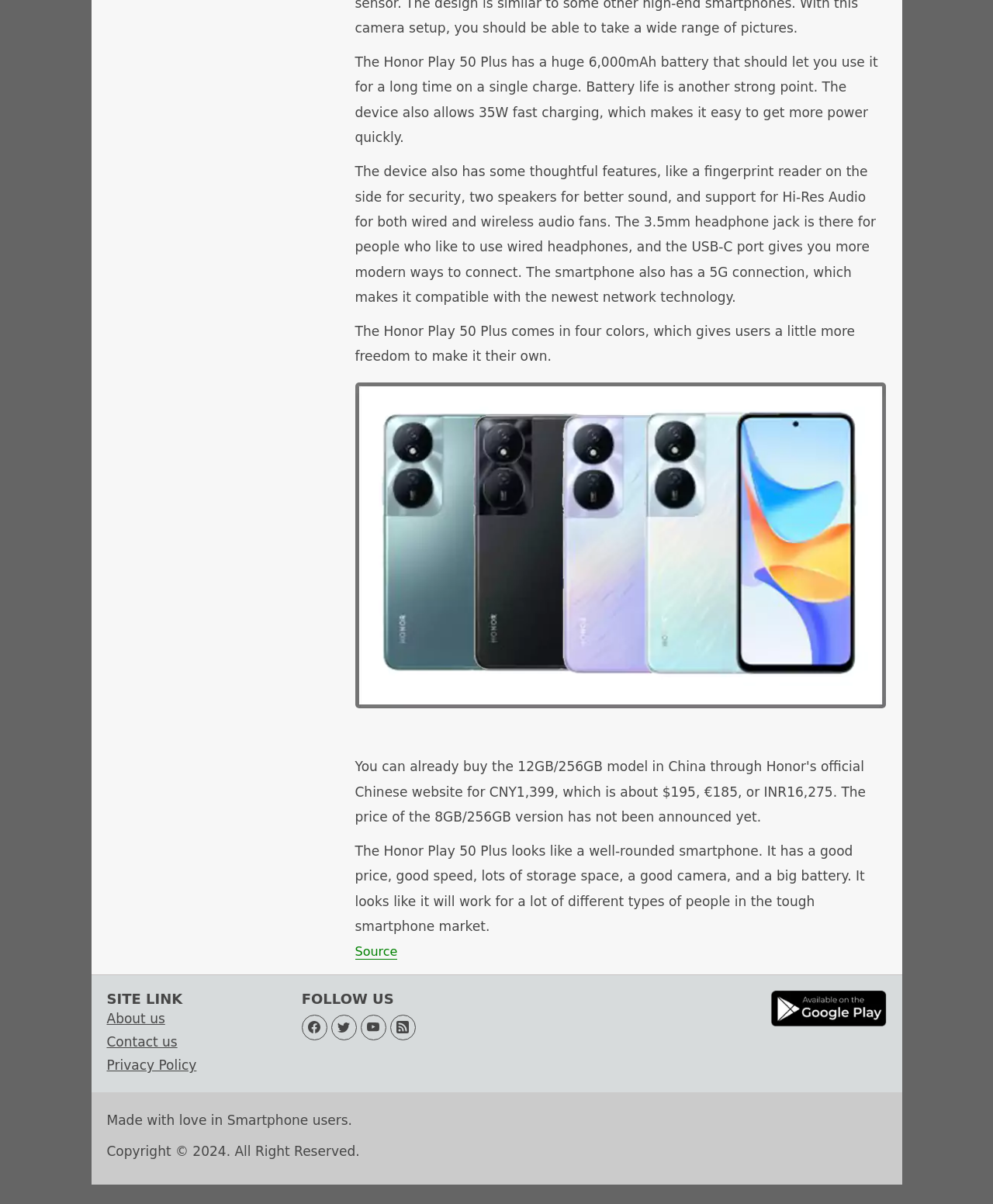Please specify the bounding box coordinates of the area that should be clicked to accomplish the following instruction: "View the source of the article". The coordinates should consist of four float numbers between 0 and 1, i.e., [left, top, right, bottom].

[0.357, 0.784, 0.4, 0.797]